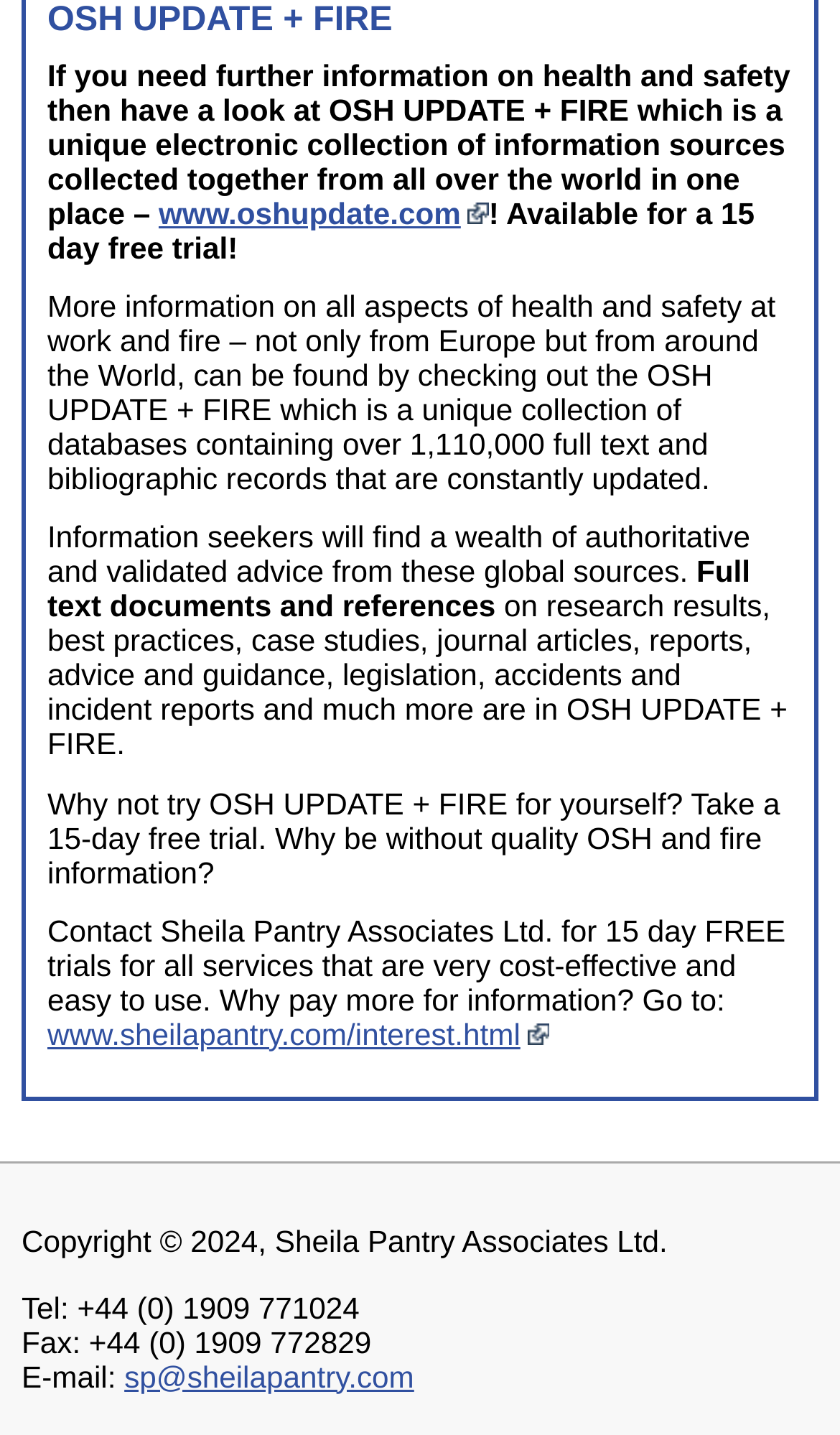Who provides the 15-day free trials for OSH UPDATE + FIRE?
Give a comprehensive and detailed explanation for the question.

According to the webpage, users can contact Sheila Pantry Associates Ltd. for 15-day free trials for all services, including OSH UPDATE + FIRE.